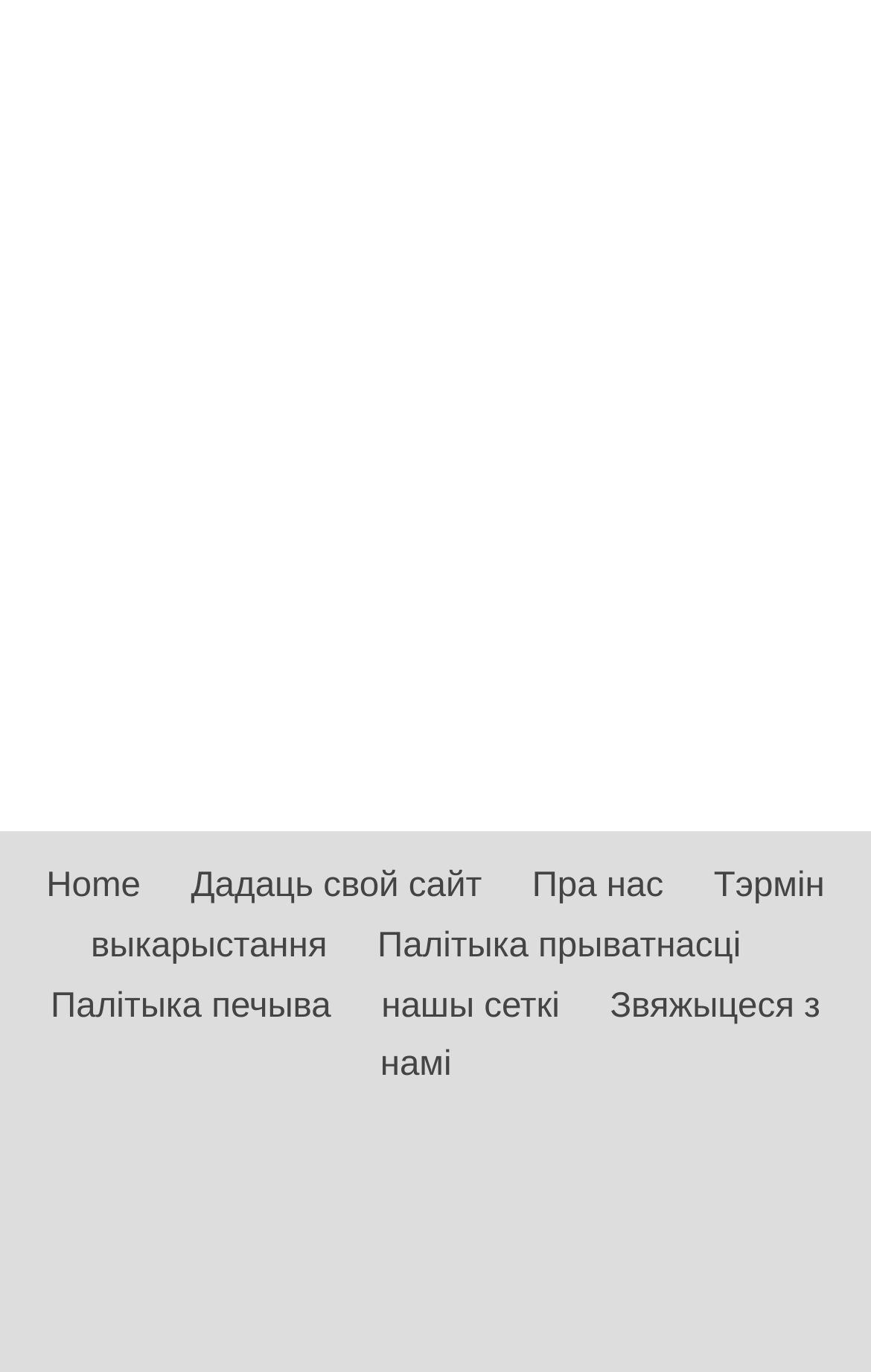Given the description "Тэрмін выкарыстання", determine the bounding box of the corresponding UI element.

[0.104, 0.632, 0.947, 0.703]